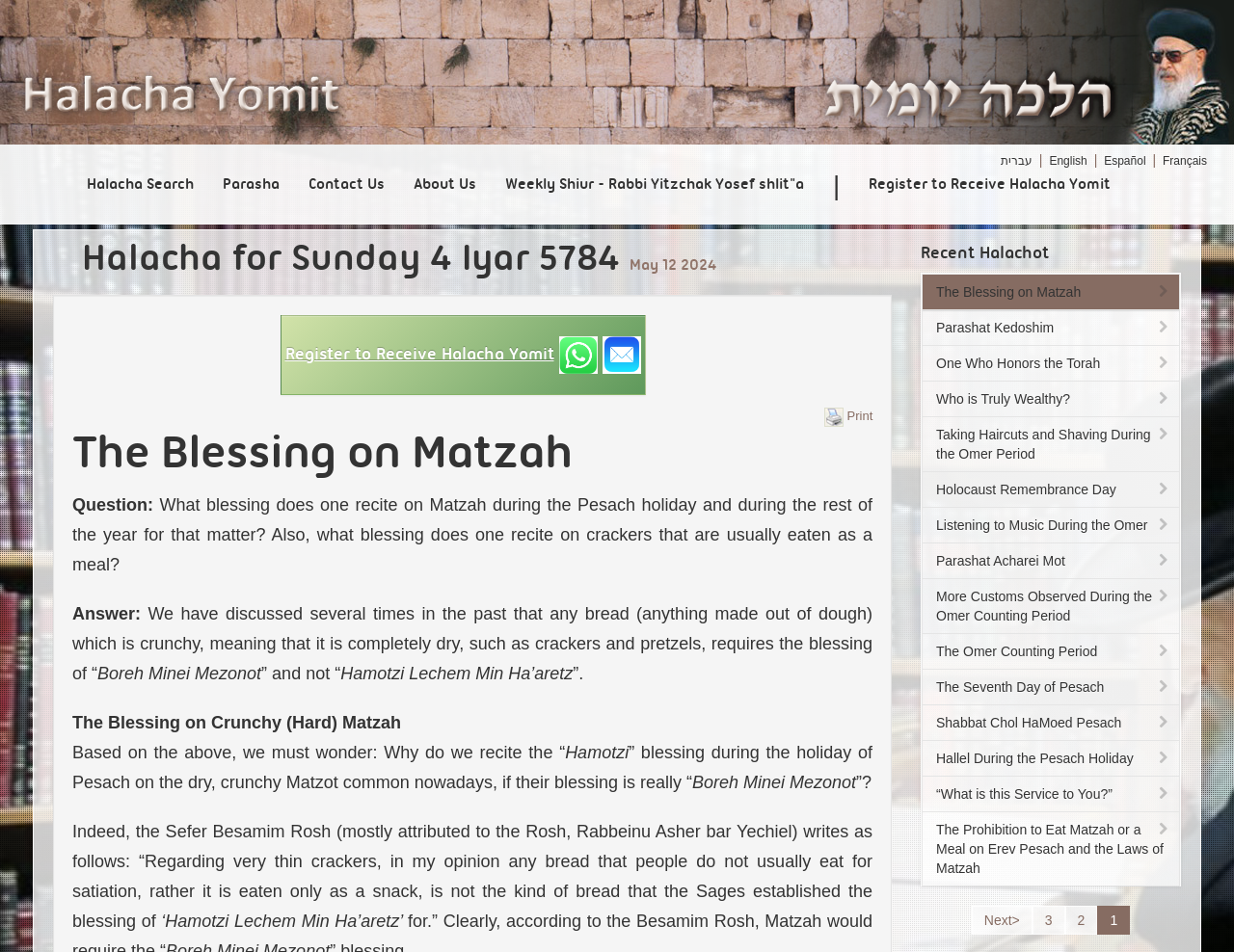What is the blessing recited on crunchy bread?
Refer to the image and provide a one-word or short phrase answer.

Boreh Minei Mezonot